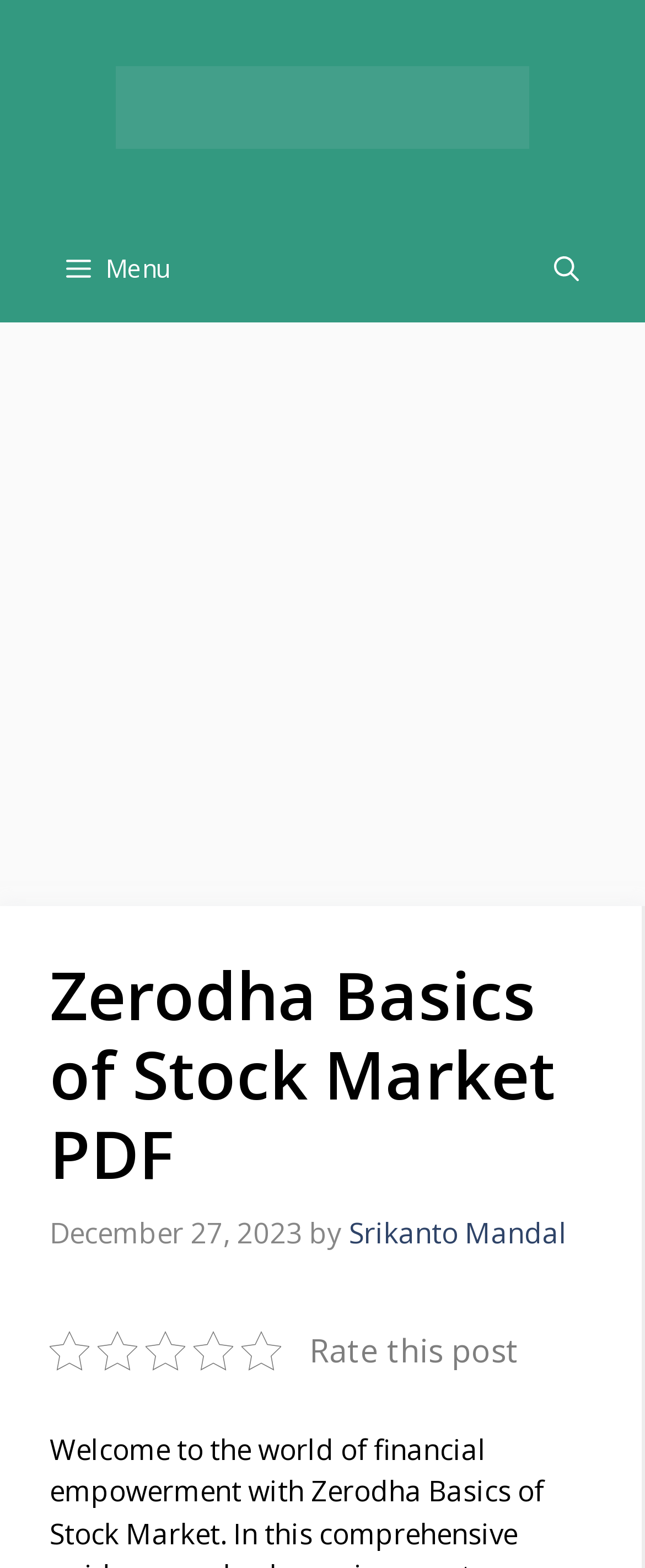What is the text above the 'Rate this post' section?
Using the visual information, answer the question in a single word or phrase.

by Srikanto Mandal